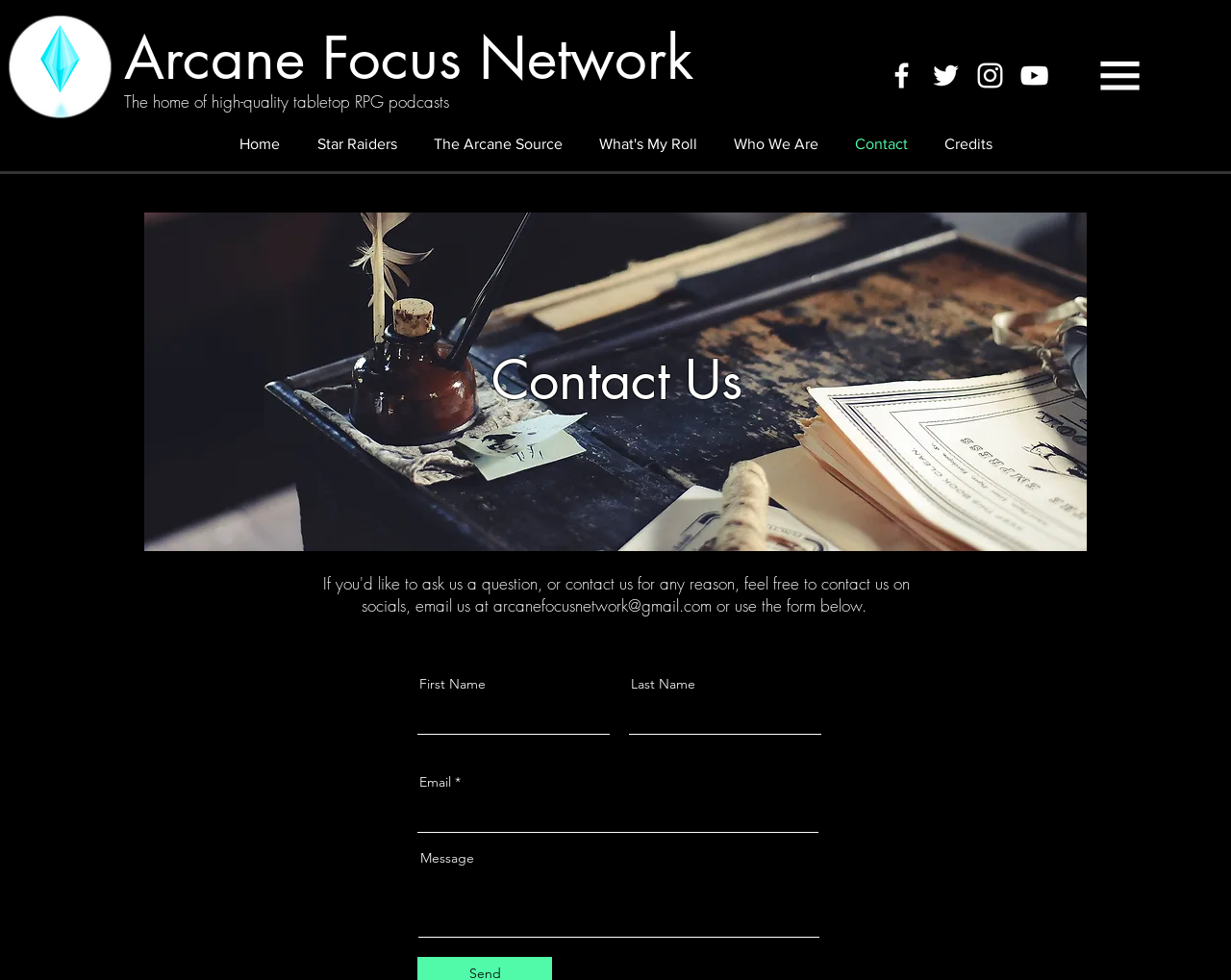Could you provide the bounding box coordinates for the portion of the screen to click to complete this instruction: "Click the Contact link"?

[0.68, 0.123, 0.752, 0.172]